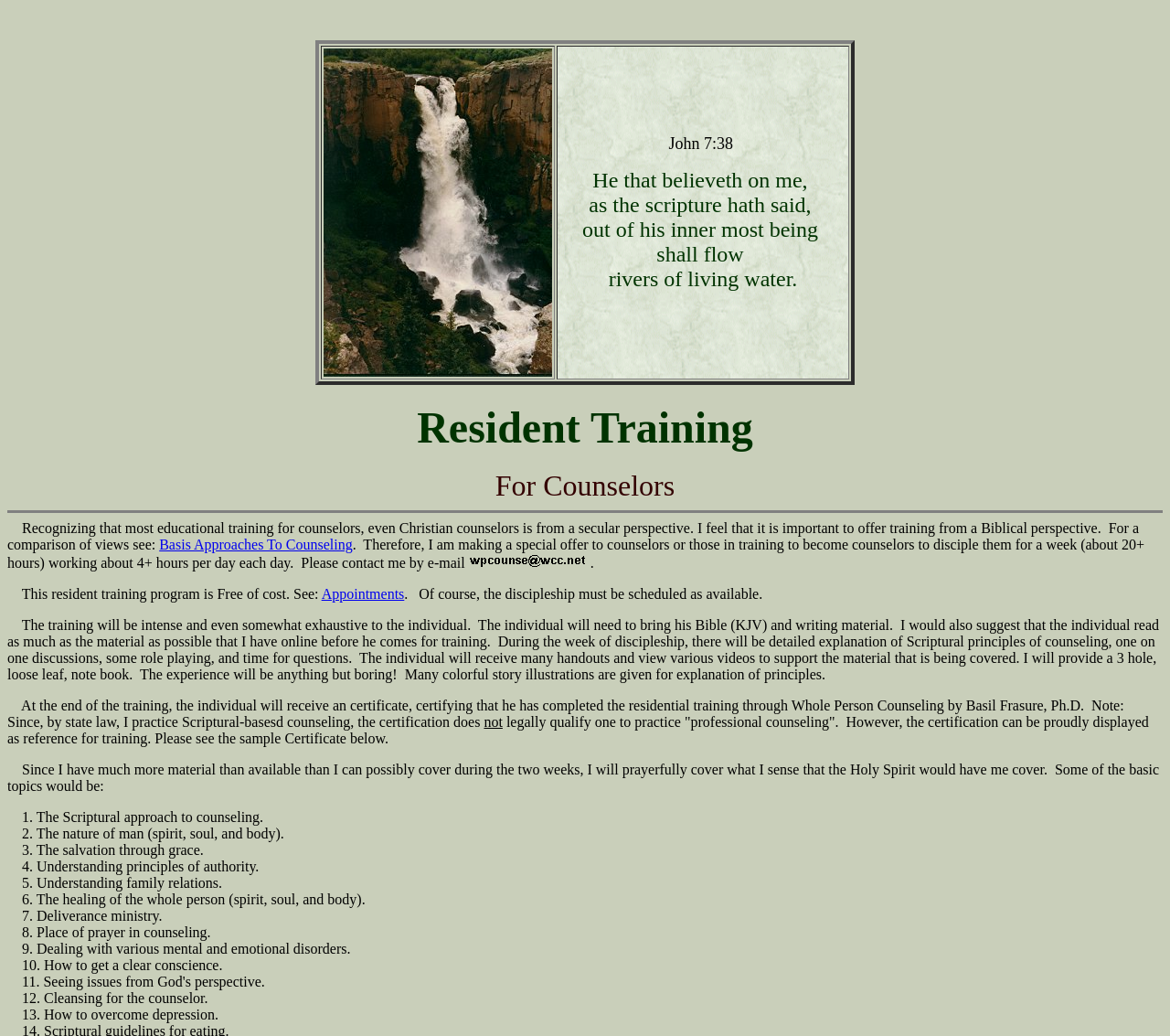What is the topic of the Bible verse mentioned on the webpage?
Look at the screenshot and give a one-word or phrase answer.

Rivers of living water